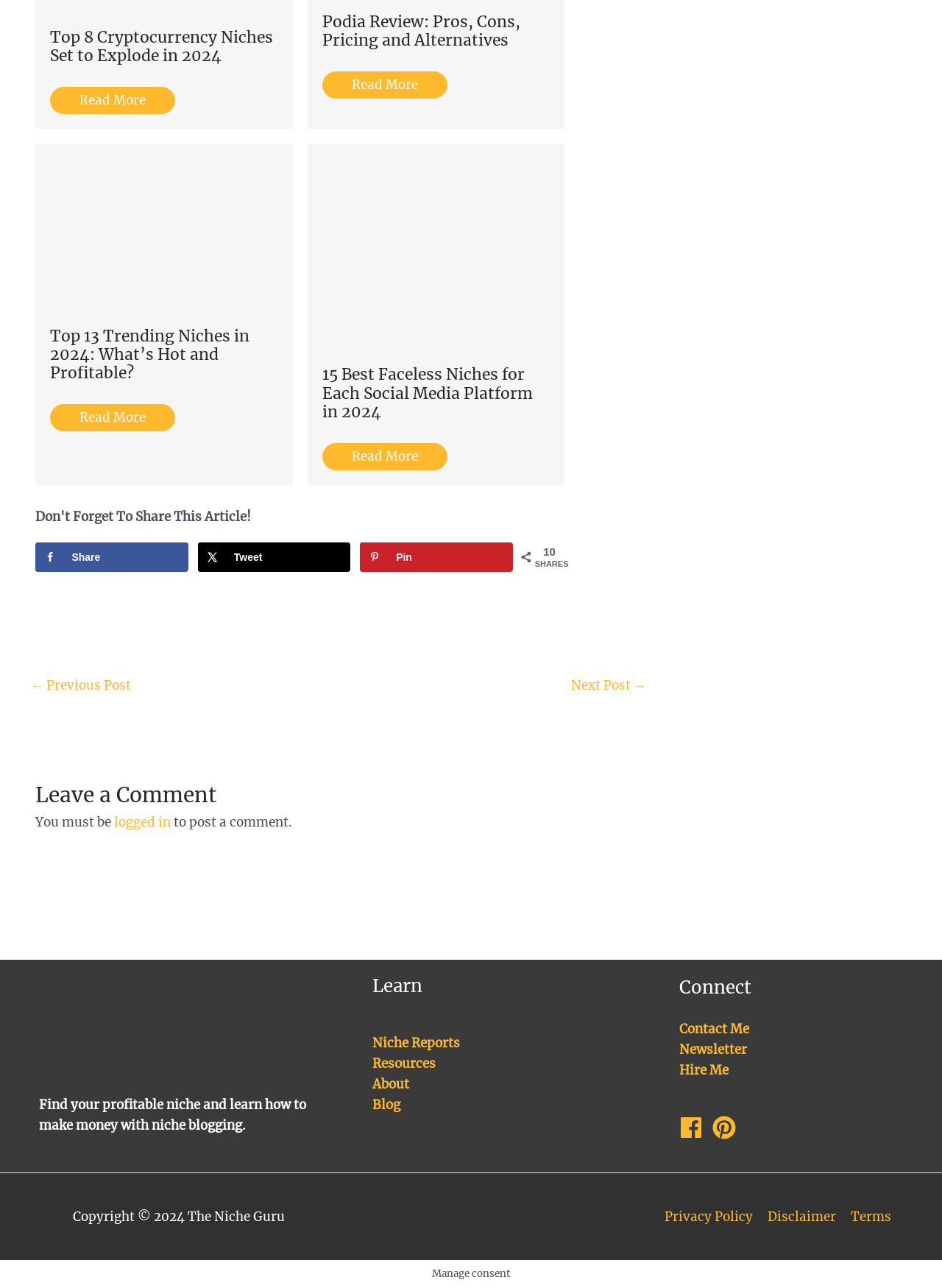Please identify the bounding box coordinates of the clickable element to fulfill the following instruction: "Contact the author". The coordinates should be four float numbers between 0 and 1, i.e., [left, top, right, bottom].

[0.721, 0.793, 0.795, 0.805]